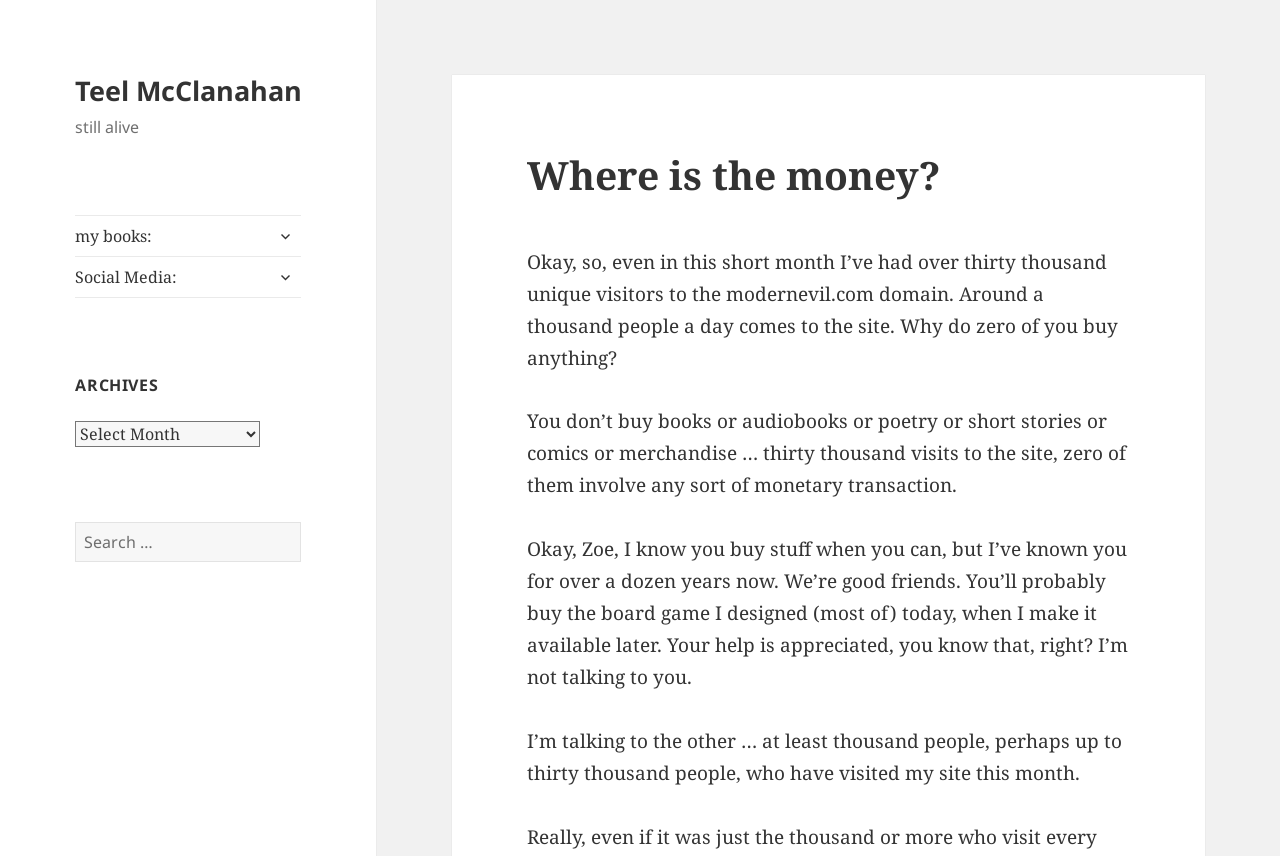Respond concisely with one word or phrase to the following query:
What is the author's name?

Teel McClanahan